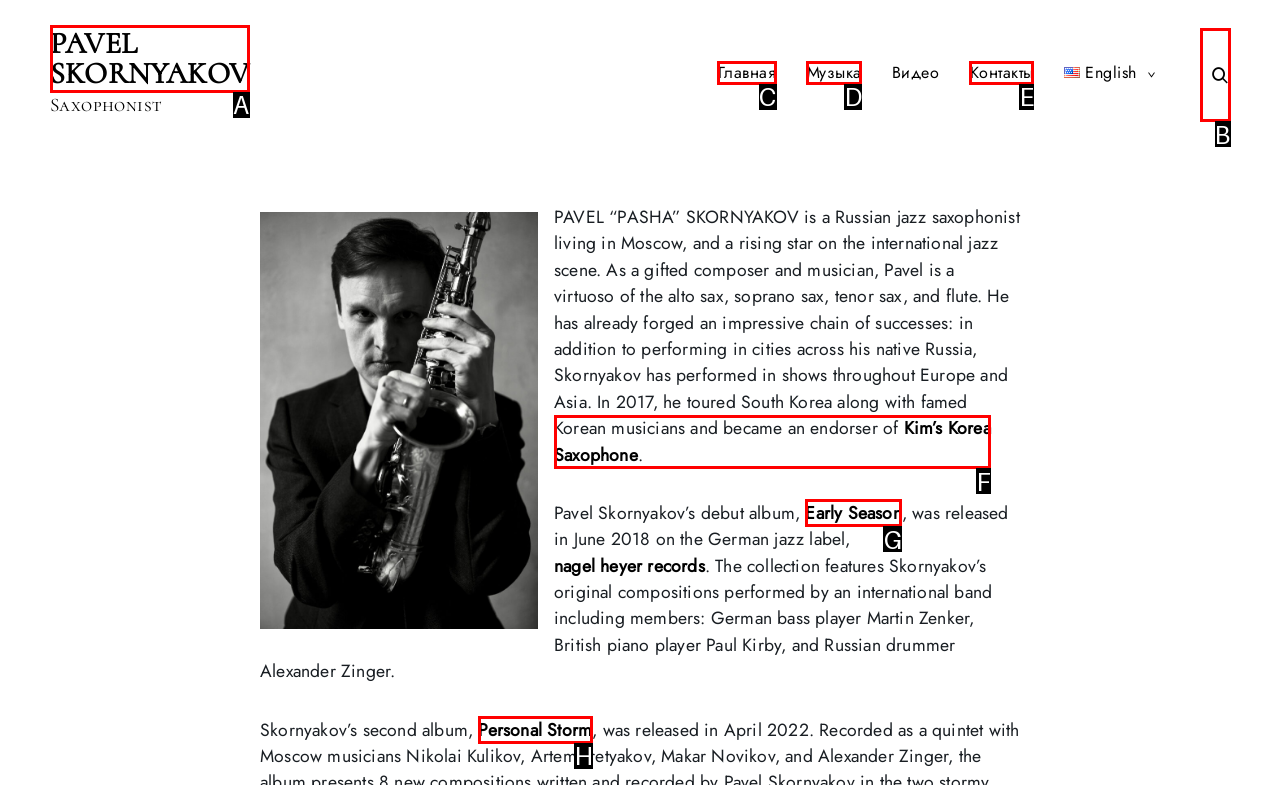Choose the correct UI element to click for this task: Explore Pavel Skornyakov's second album Answer using the letter from the given choices.

H